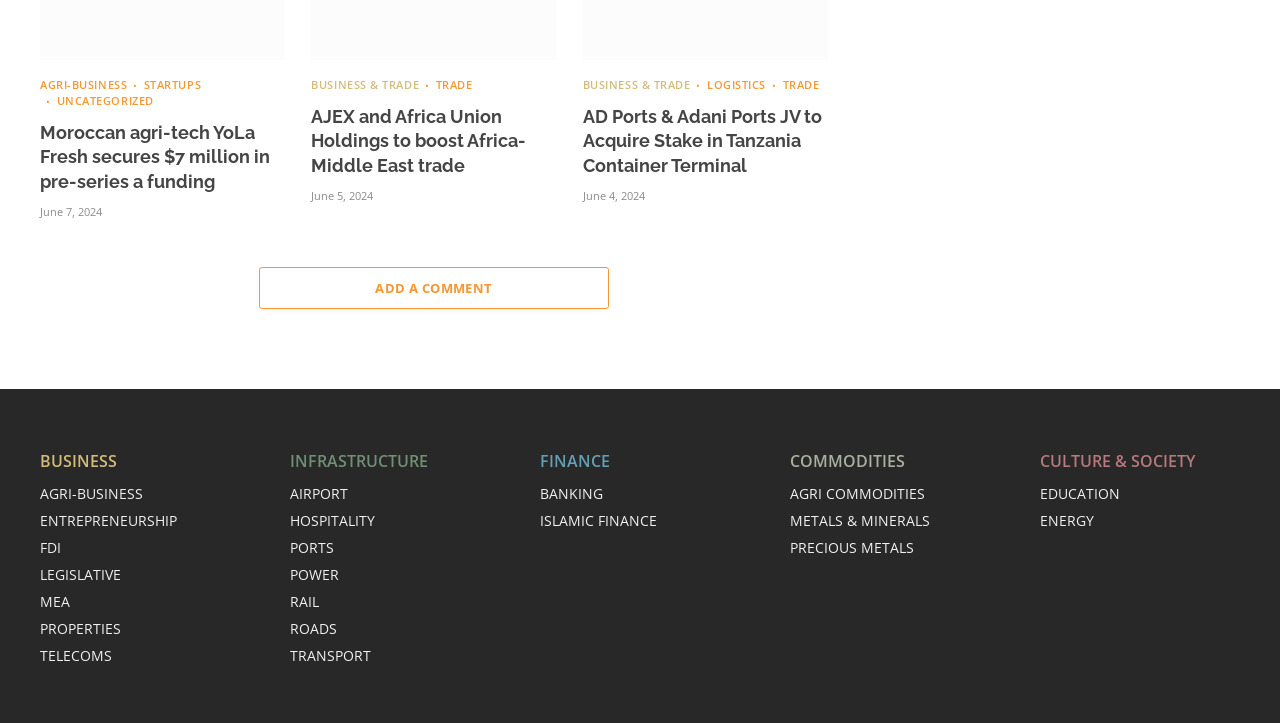Can you find the bounding box coordinates for the element to click on to achieve the instruction: "Explore ENTREPRENEURSHIP"?

[0.031, 0.707, 0.138, 0.733]